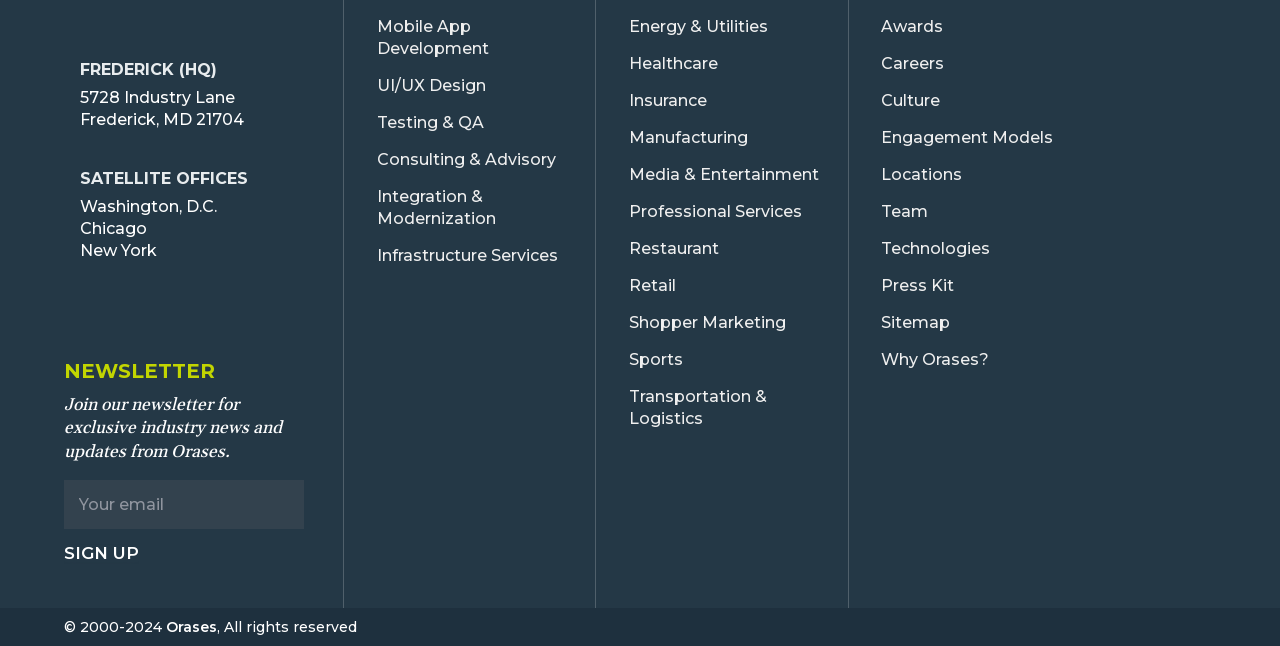What is the purpose of the textbox?
Please provide an in-depth and detailed response to the question.

The textbox is labeled as 'Email *' and is located below the 'NEWSLETTER' section, suggesting that it is used to input an email address to join the newsletter.